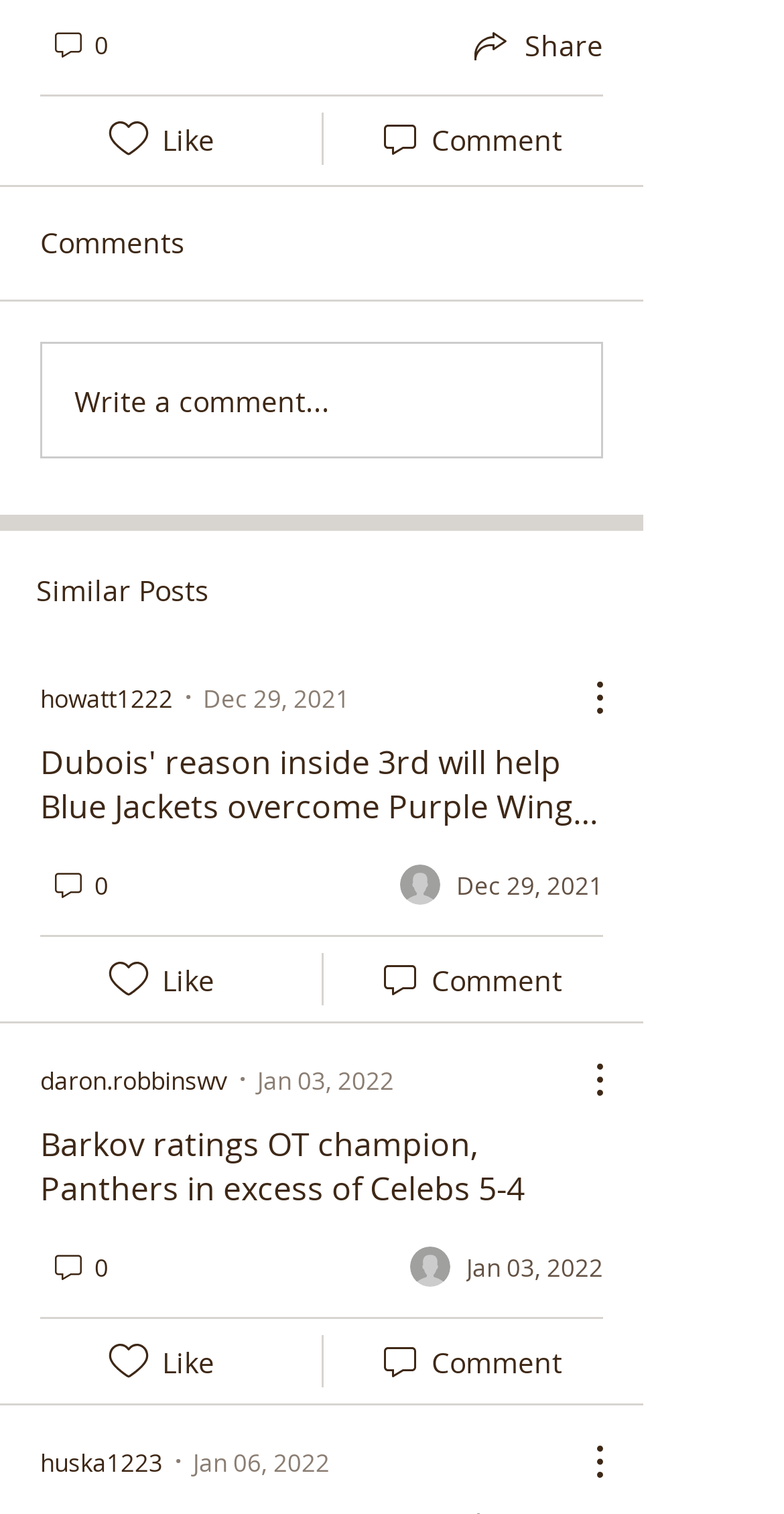Refer to the image and provide a thorough answer to this question:
Who is the author of the fourth post?

I looked at the fourth post and saw that the link 'daron.robbinswv' is present, indicating that the author of the fourth post is daron.robbinswv.